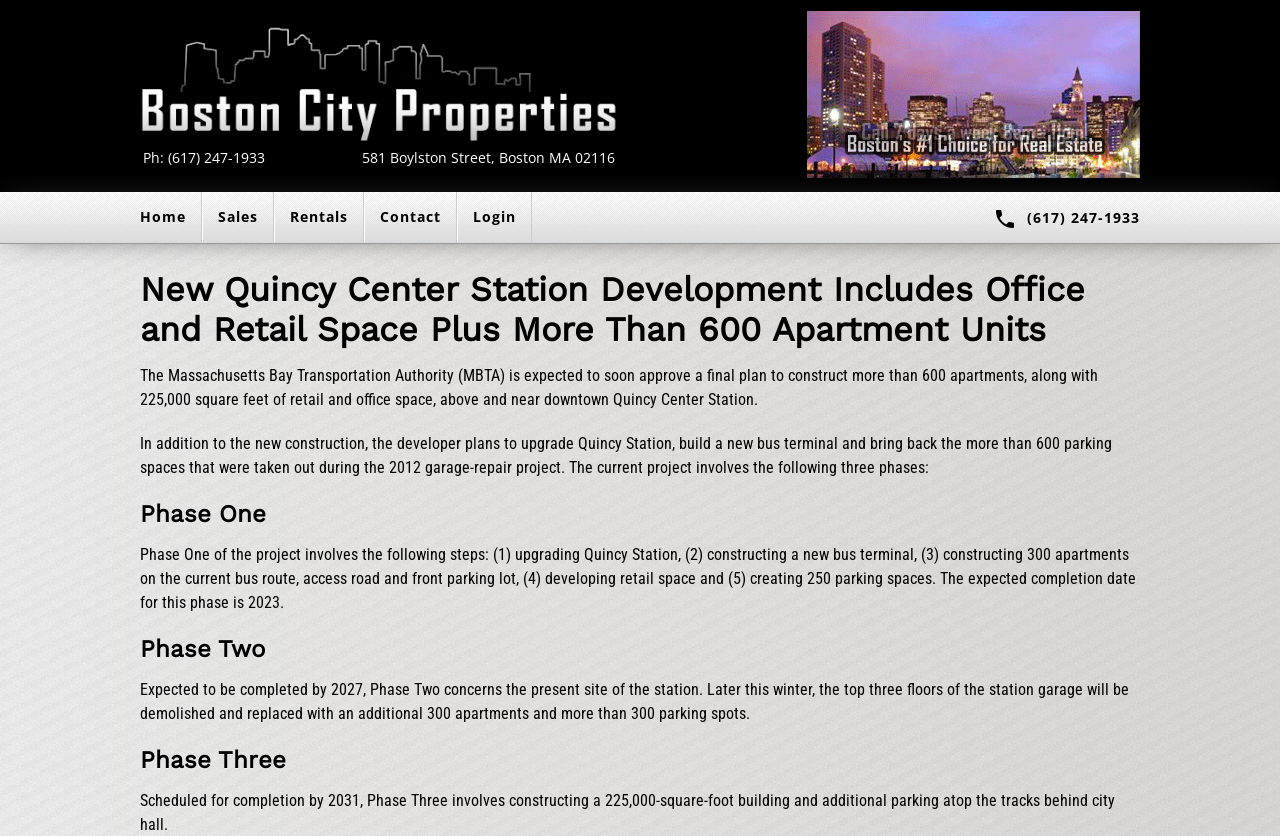Use a single word or phrase to respond to the question:
How many parking spaces will be created in Phase One?

250